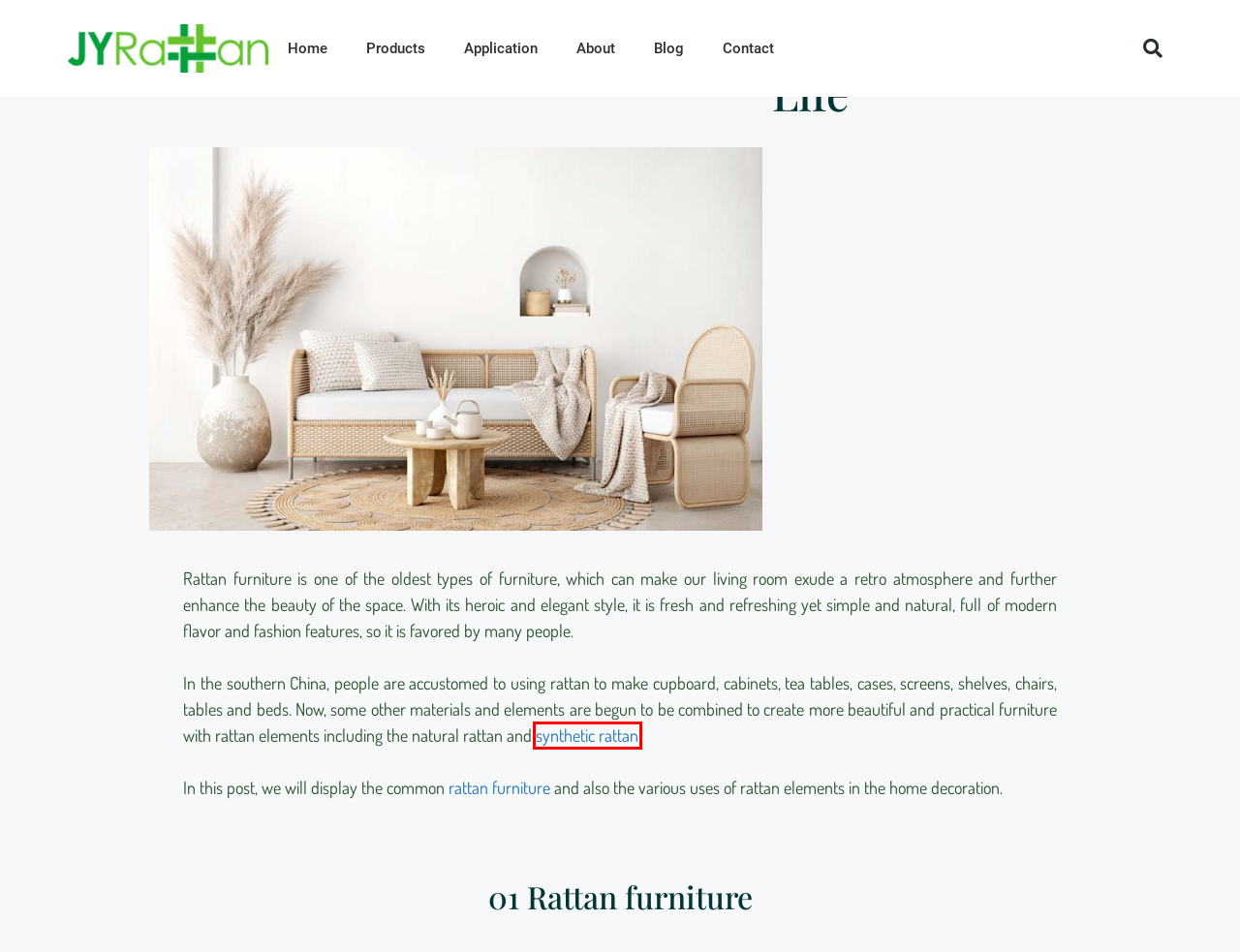You are presented with a screenshot of a webpage that includes a red bounding box around an element. Determine which webpage description best matches the page that results from clicking the element within the red bounding box. Here are the candidates:
A. PE Rattan Furniture - Wholesale PE Rattan
B. High Quality and Durable PE Rattan Wholesale
C. About Us - PE Rattan Manufacturer and Wholesaler
D. Contact Us - A Professional PE Rattan Manufacturer and Wholesaler
E. Blogs About PE Rattan
F. Products - perattan.com
G. The Application of PE Rattan in Indoor Furniture - perattan.com
H. Rattan Weaving - High Quality Woven PE Rattan Wholesale

B